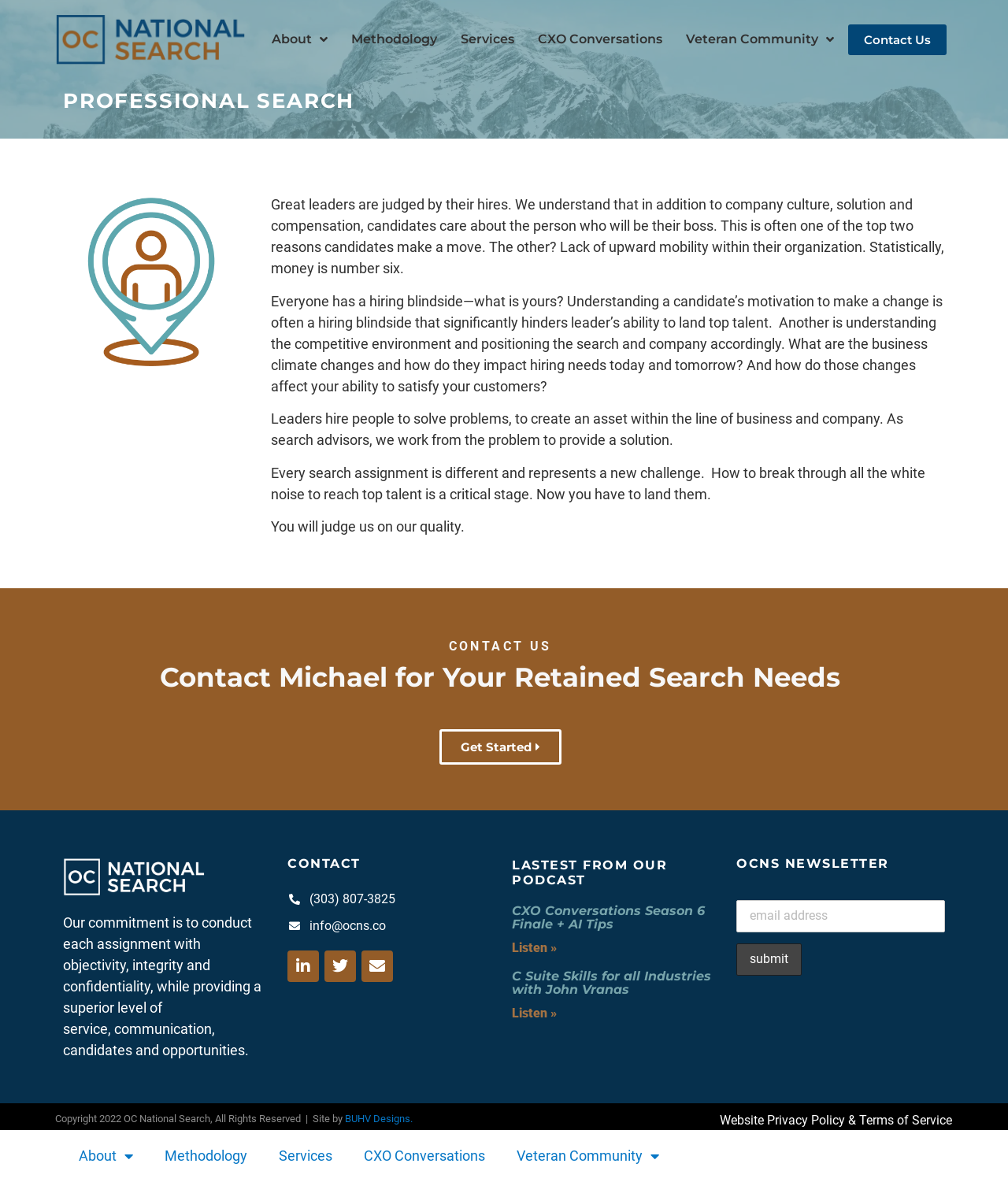Identify the bounding box coordinates of the specific part of the webpage to click to complete this instruction: "Click the 'Get Started' button".

[0.436, 0.617, 0.557, 0.647]